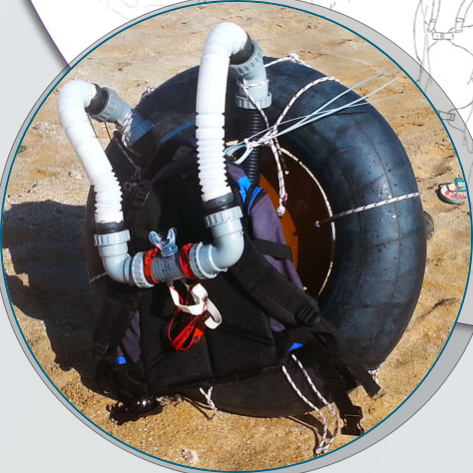Answer briefly with one word or phrase:
What is the purpose of the harness?

Ergonomic support